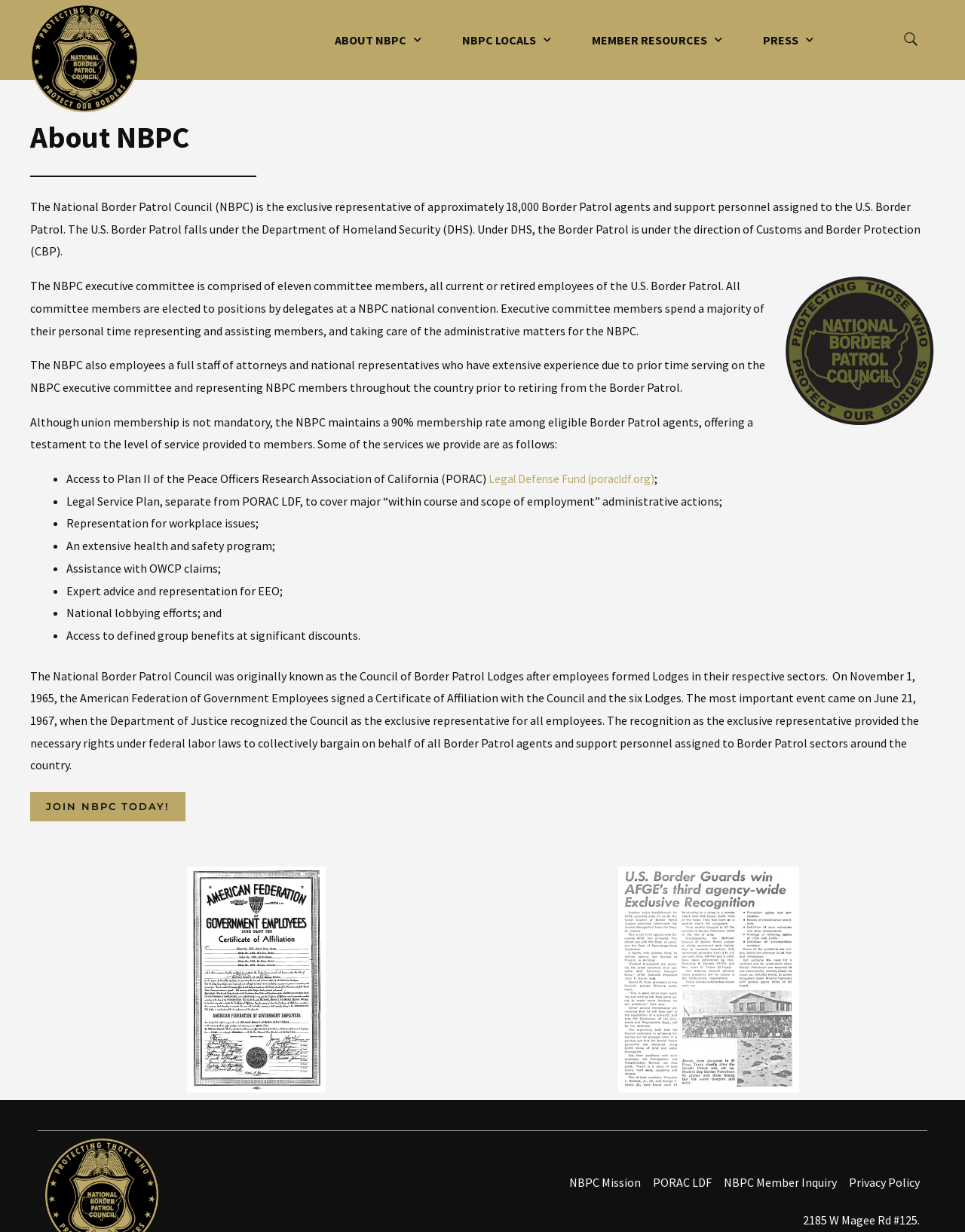Please find the bounding box coordinates of the element that you should click to achieve the following instruction: "Click the National Border Patrol Council logo". The coordinates should be presented as four float numbers between 0 and 1: [left, top, right, bottom].

[0.031, 0.003, 0.144, 0.091]